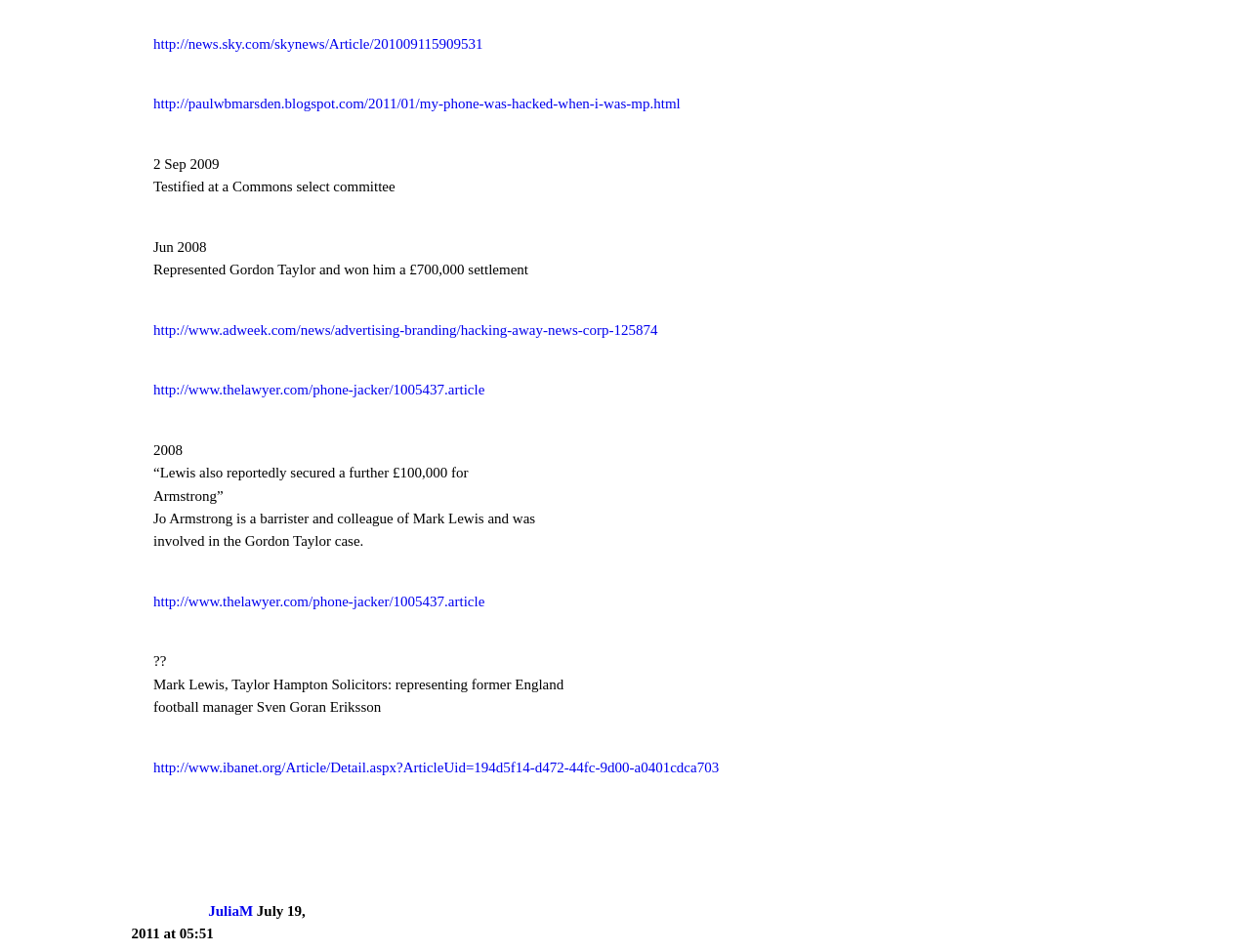Please analyze the image and give a detailed answer to the question:
What is the profession of Jo Armstrong?

I found the StaticText element with the OCR text 'Jo Armstrong is a barrister and colleague of Mark Lewis and was involved in the Gordon Taylor case.' which indicates that Jo Armstrong is a barrister.